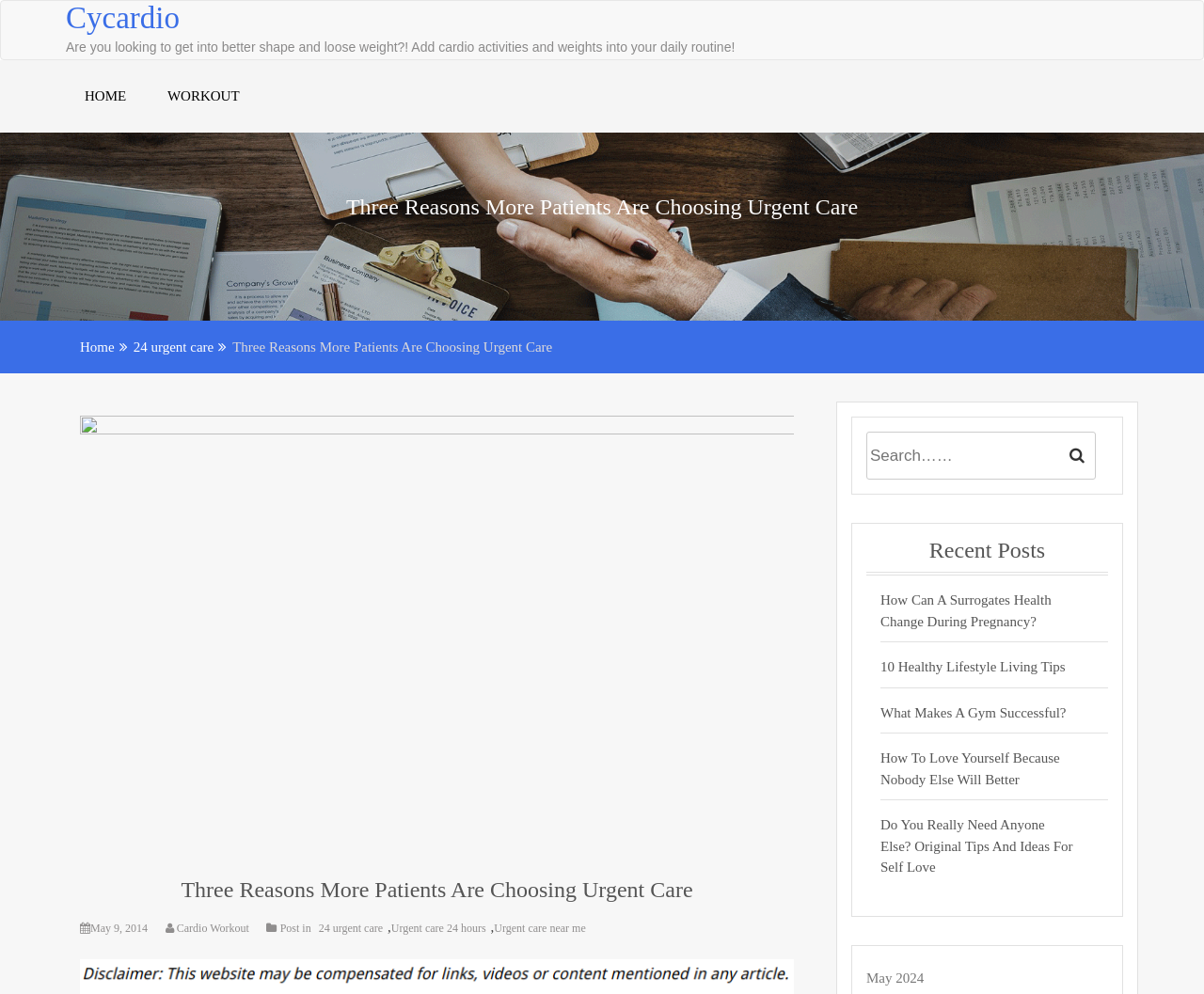Using the element description: "24 urgent care", determine the bounding box coordinates. The coordinates should be in the format [left, top, right, bottom], with values between 0 and 1.

[0.111, 0.341, 0.178, 0.356]